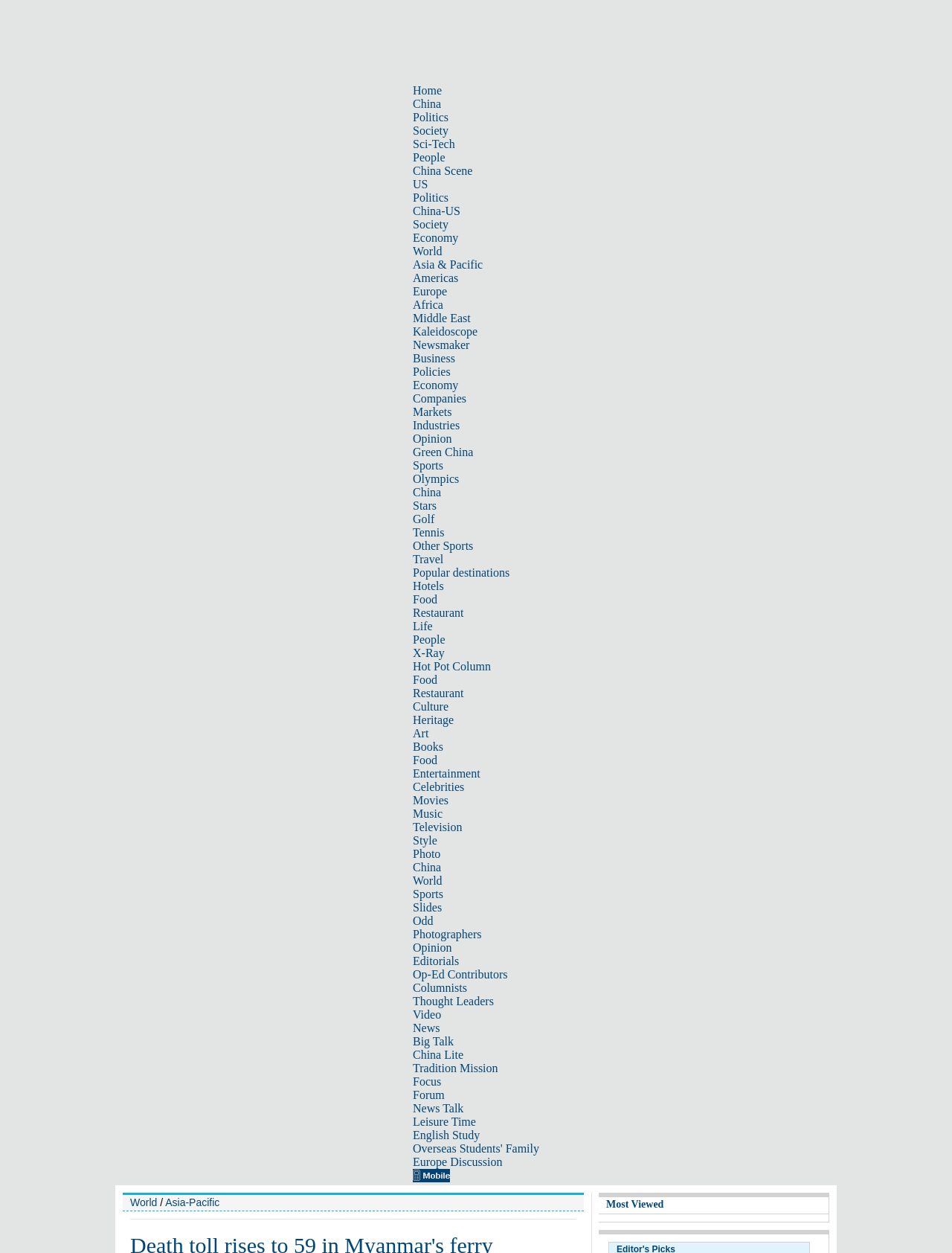How many links are there in the top navigation bar?
From the screenshot, provide a brief answer in one word or phrase.

30